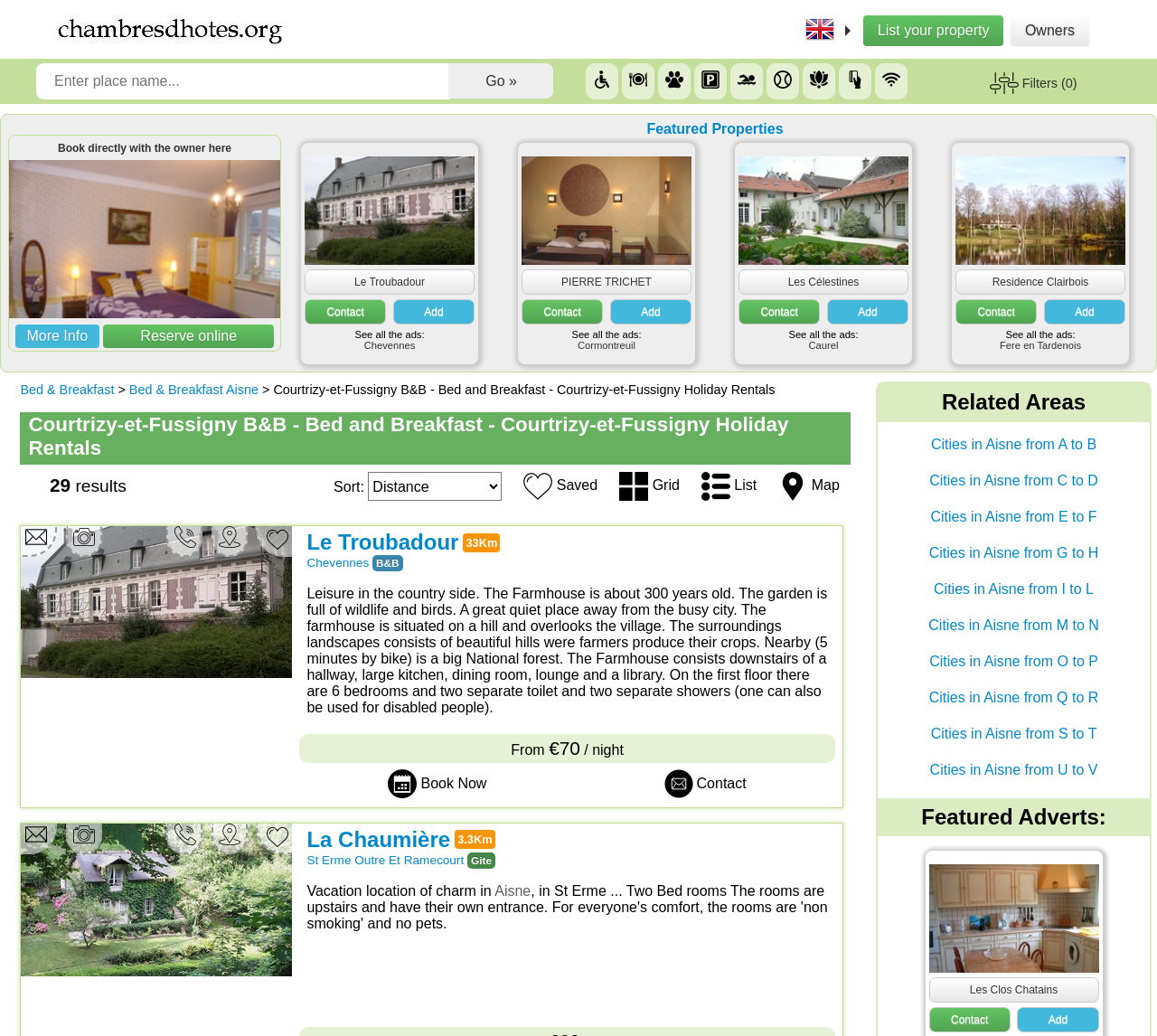Please locate the bounding box coordinates of the element that should be clicked to complete the given instruction: "Contact the owner of 'La Chaumière'".

[0.574, 0.742, 0.645, 0.77]